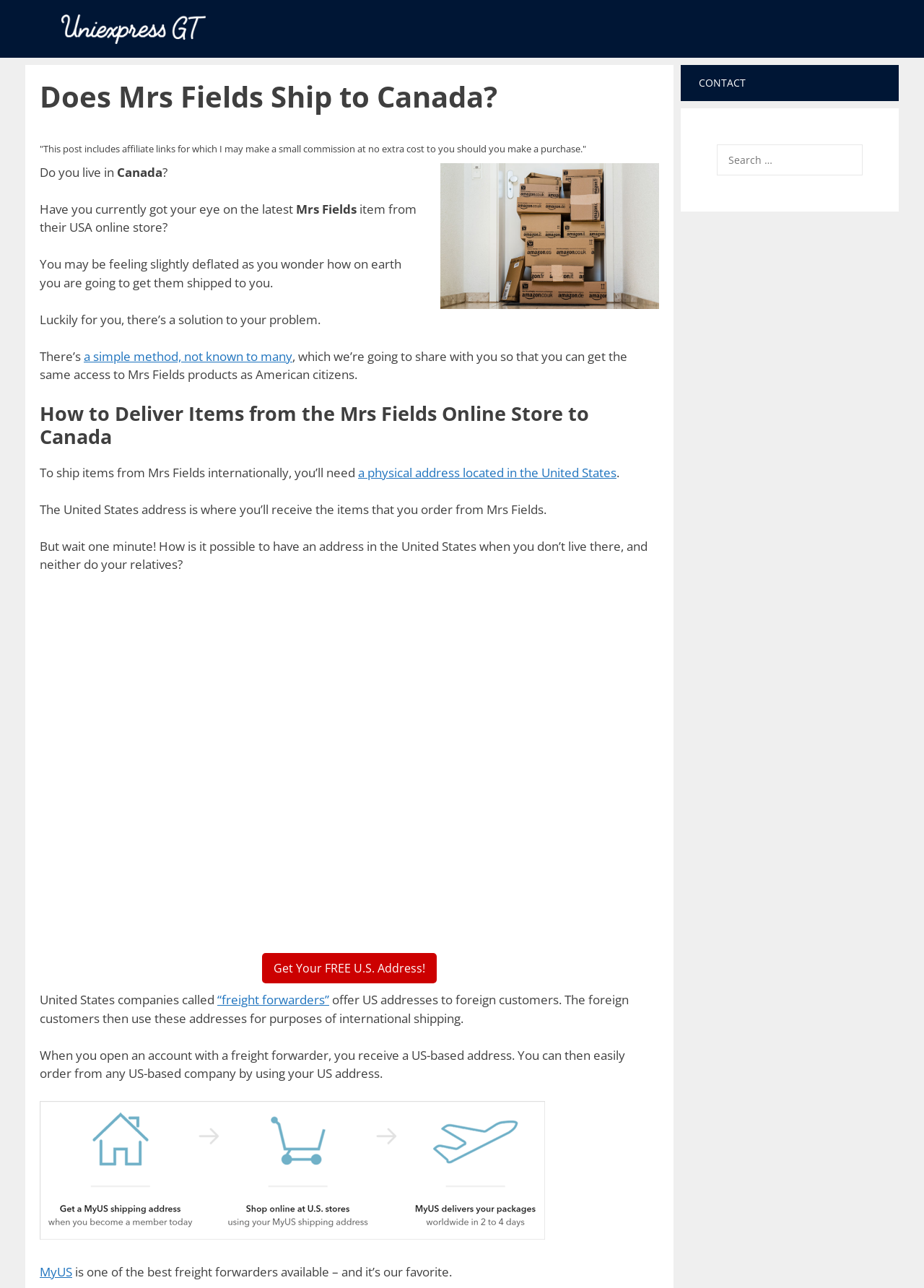Generate a comprehensive caption for the webpage you are viewing.

The webpage is about shipping items from Mrs Fields, an online store, to Canada. At the top, there is a link to "uniexpress GT" accompanied by an image. Below this, there is a header that reads "Does Mrs Fields Ship to Canada?" followed by a disclaimer about affiliate links. 

To the right of the header, there is an image of boxes being delivered to a doorstep. The main content of the page starts with a series of paragraphs that ask questions about trying to order from Mrs Fields as a Canadian customer and facing issues with shipping. 

The solution to this problem is introduced, and the page explains that there is a simple method to get Mrs Fields products shipped to Canada. This method involves using a physical address in the United States, which can be obtained through a freight forwarder. 

The page then delves deeper into the process, explaining how to use a freight forwarder to get items shipped from Mrs Fields to Canada. There are several links and images throughout the page that provide more information about the process, including a video about how MyUS, a freight forwarder, works. 

At the bottom of the page, there is a link to "CONTACT" and a search bar where users can search for specific topics.